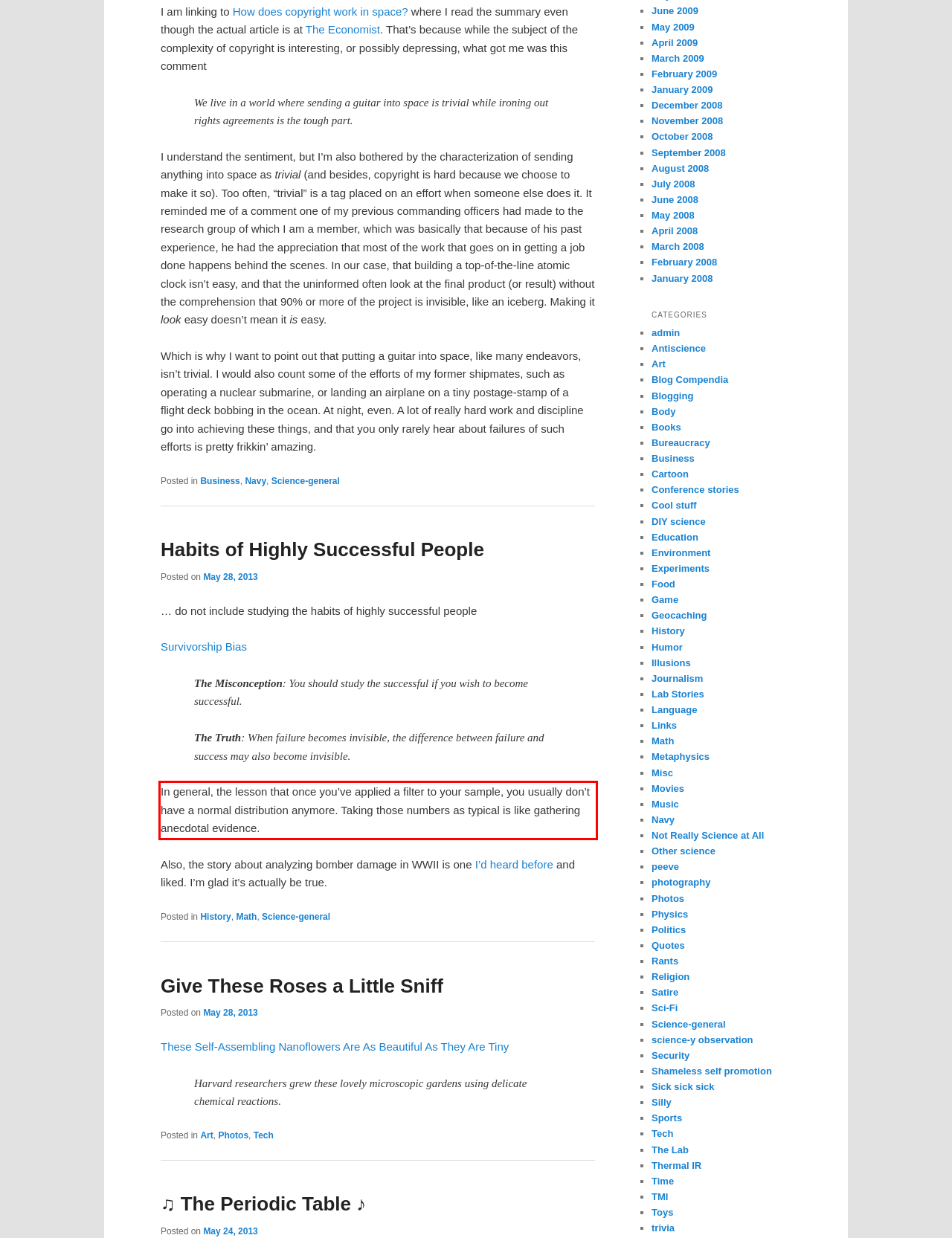You have a screenshot with a red rectangle around a UI element. Recognize and extract the text within this red bounding box using OCR.

In general, the lesson that once you’ve applied a filter to your sample, you usually don’t have a normal distribution anymore. Taking those numbers as typical is like gathering anecdotal evidence.